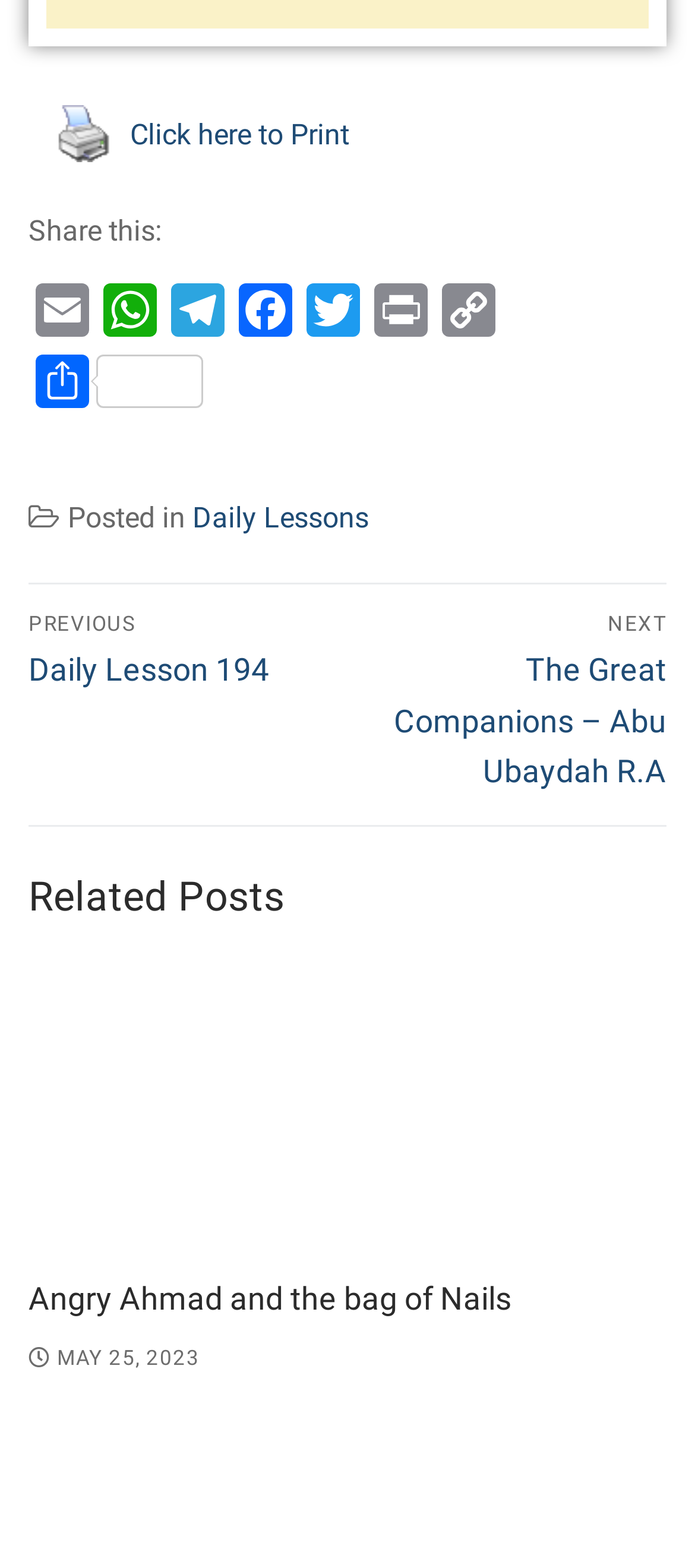Find the bounding box coordinates of the area that needs to be clicked in order to achieve the following instruction: "Share on Facebook". The coordinates should be specified as four float numbers between 0 and 1, i.e., [left, top, right, bottom].

[0.333, 0.181, 0.431, 0.227]